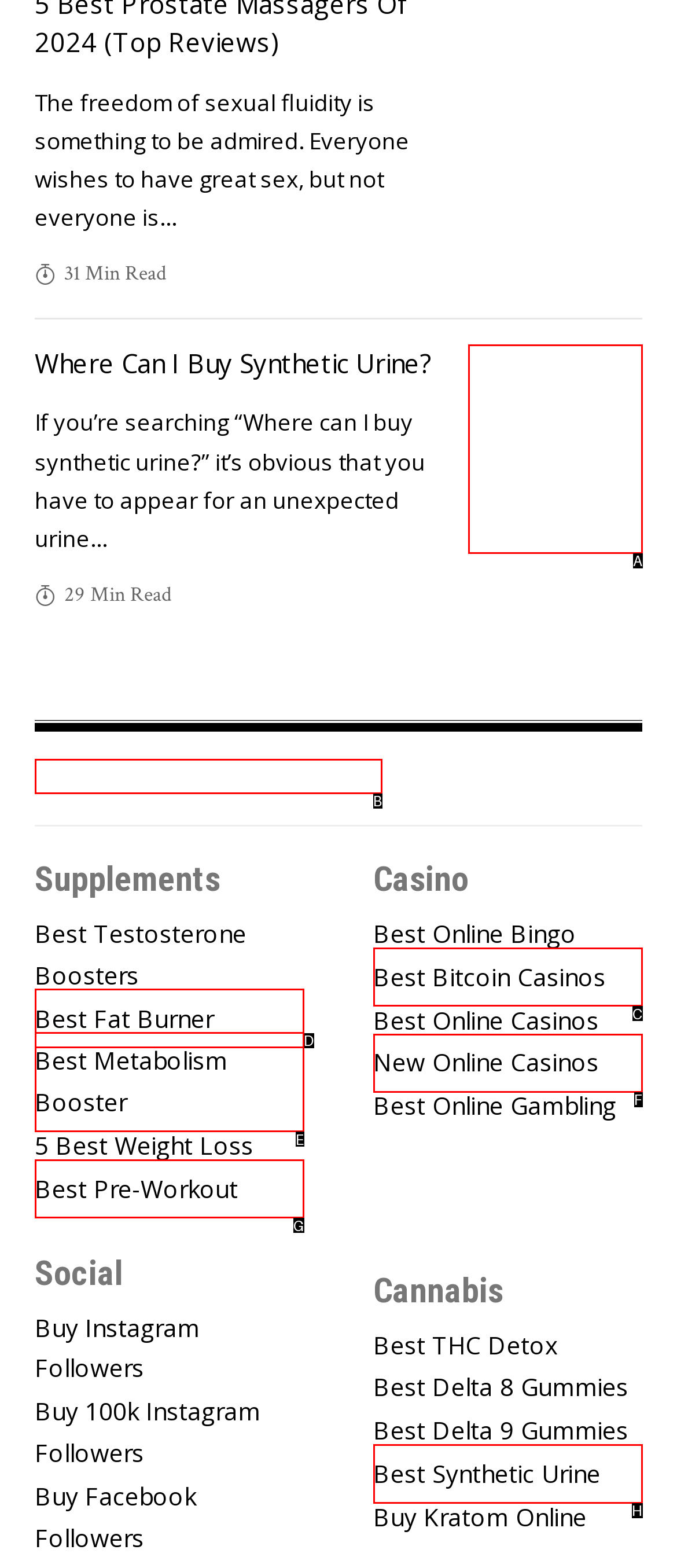Select the appropriate HTML element that needs to be clicked to execute the following task: Click on 'Where Can I Buy Synthetic Urine?'. Respond with the letter of the option.

A